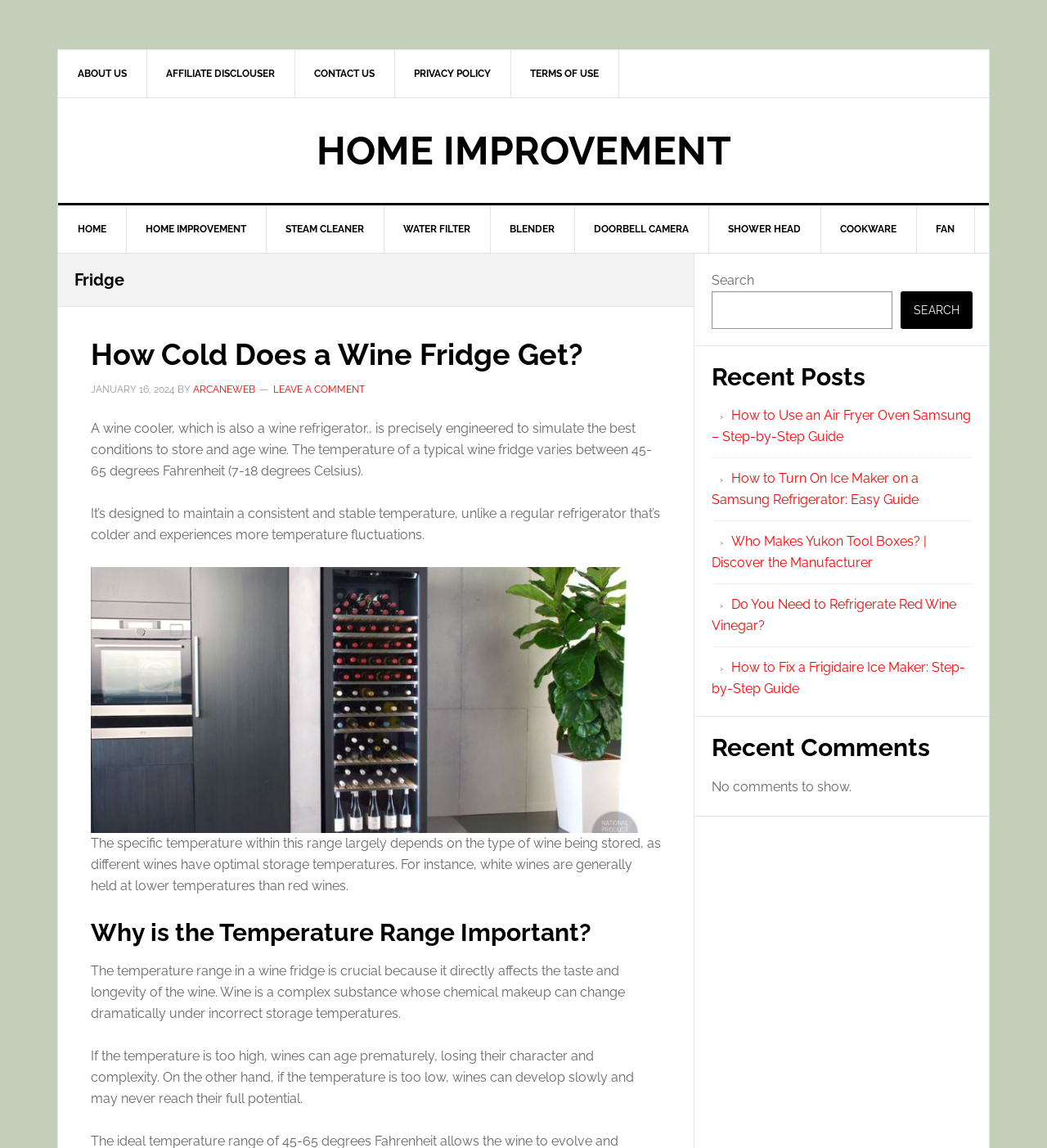Pinpoint the bounding box coordinates of the clickable element to carry out the following instruction: "Read the article 'How Cold Does a Wine Fridge Get?'."

[0.087, 0.294, 0.557, 0.324]